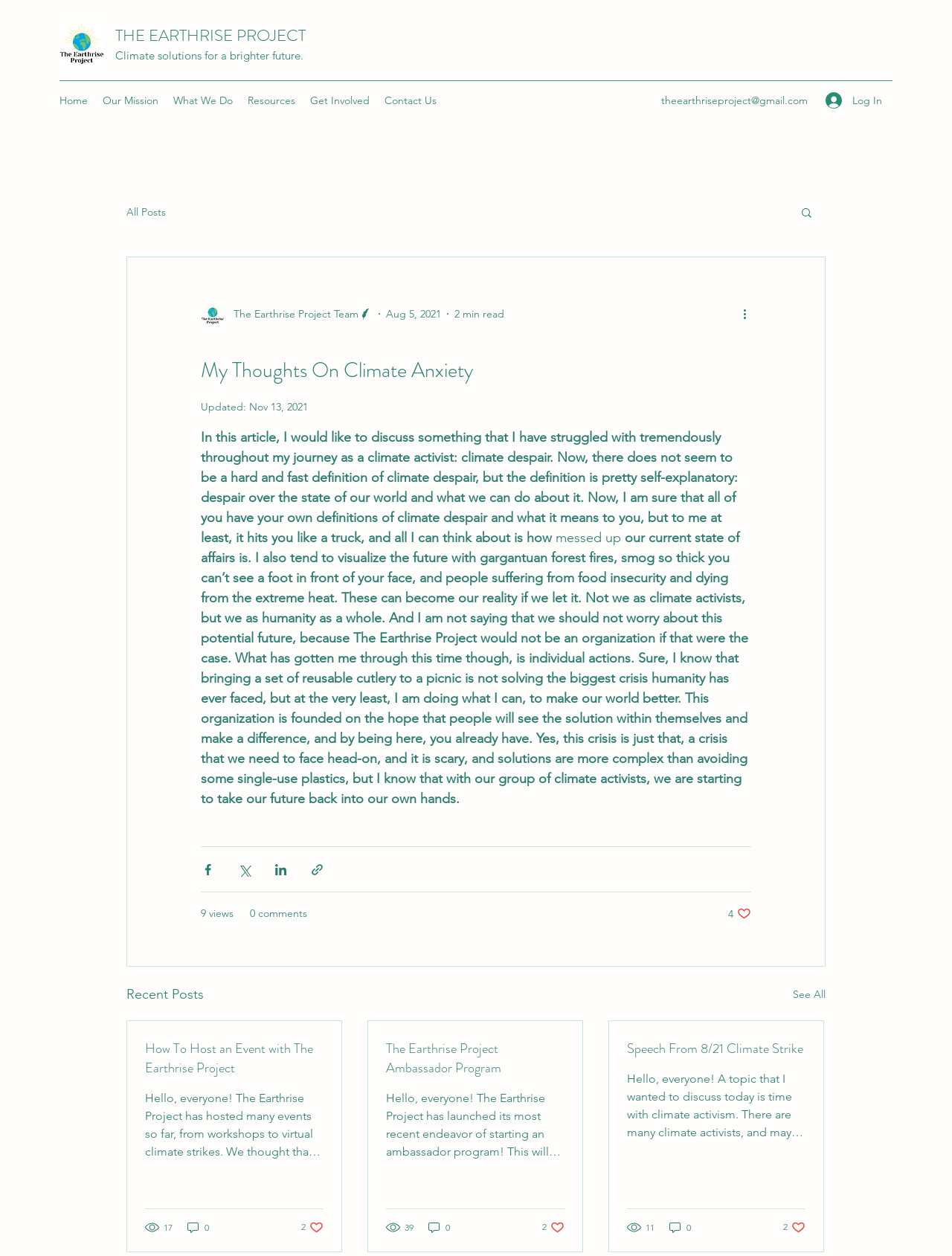Identify the bounding box for the UI element that is described as follows: "Speech From 8/21 Climate Strike".

[0.659, 0.827, 0.846, 0.843]